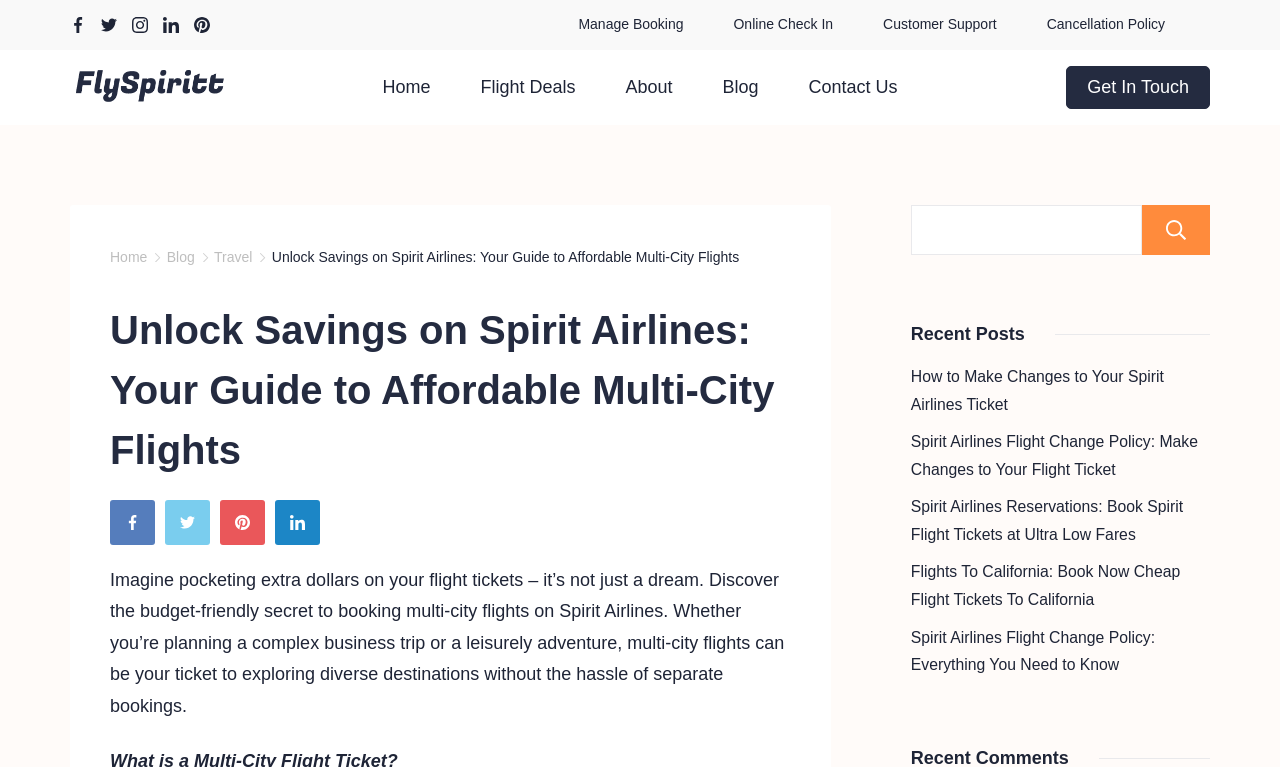Is there a search function?
Please provide an in-depth and detailed response to the question.

I found the search function by looking at the webpage, which has a search box and a 'Search' button. This suggests that users can search for something on the webpage.